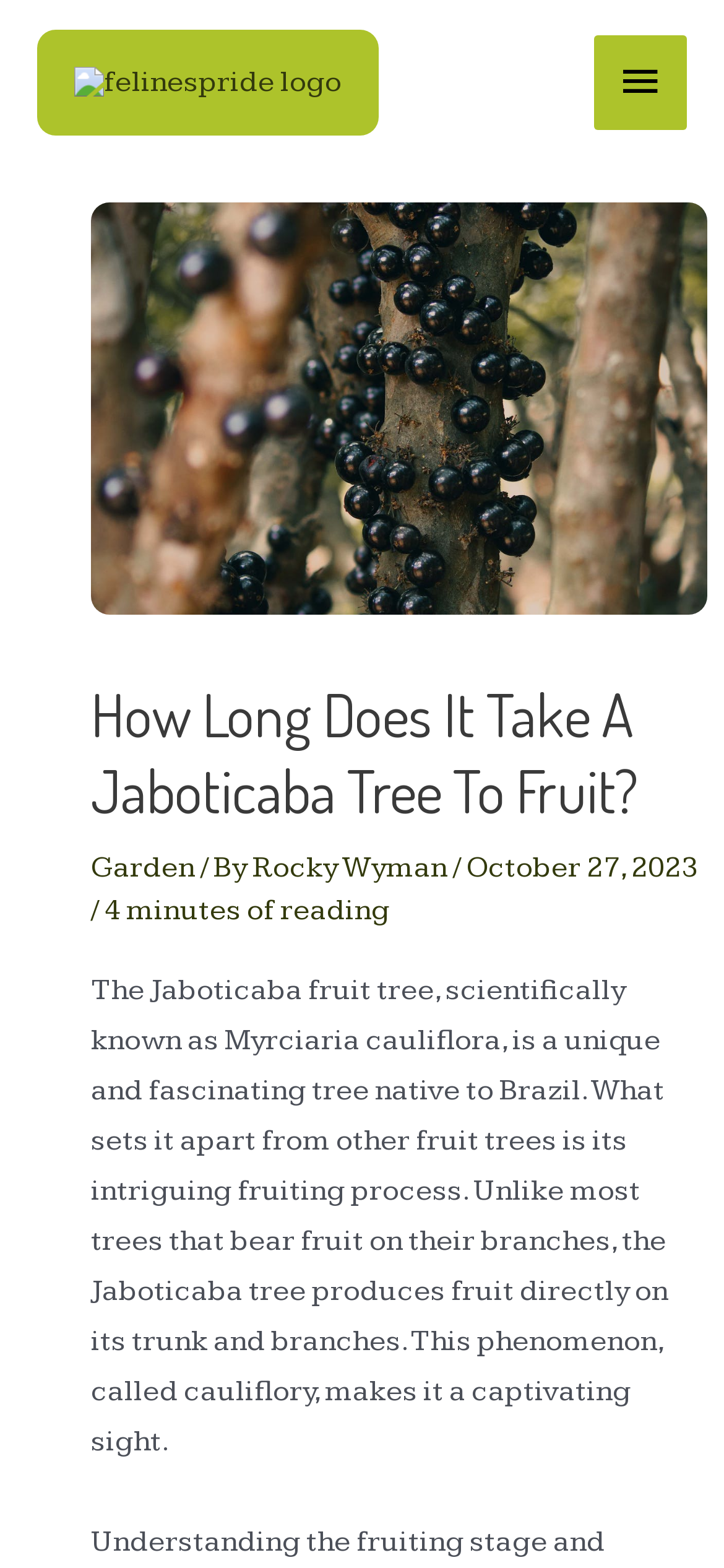Please provide a comprehensive response to the question below by analyzing the image: 
What is the unique feature of the Jaboticaba tree's fruiting process?

The webpage explains that the Jaboticaba tree produces fruit directly on its trunk and branches, which is a phenomenon called cauliflory, making it a captivating sight.